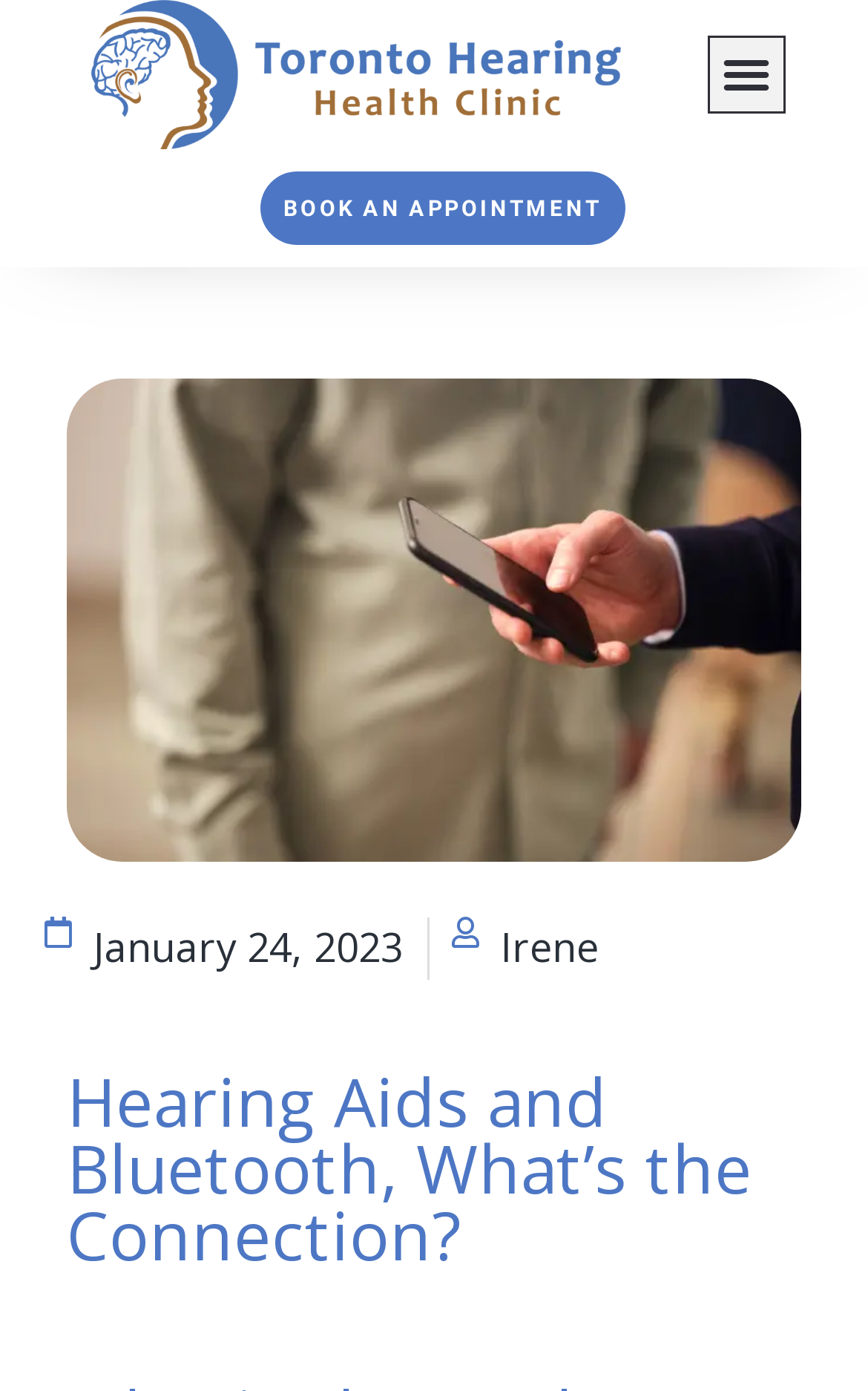Utilize the details in the image to thoroughly answer the following question: What is the date mentioned on the webpage?

The link element with the text 'January 24, 2023' suggests that this is the date mentioned on the webpage, possibly related to the publication or update of the article.